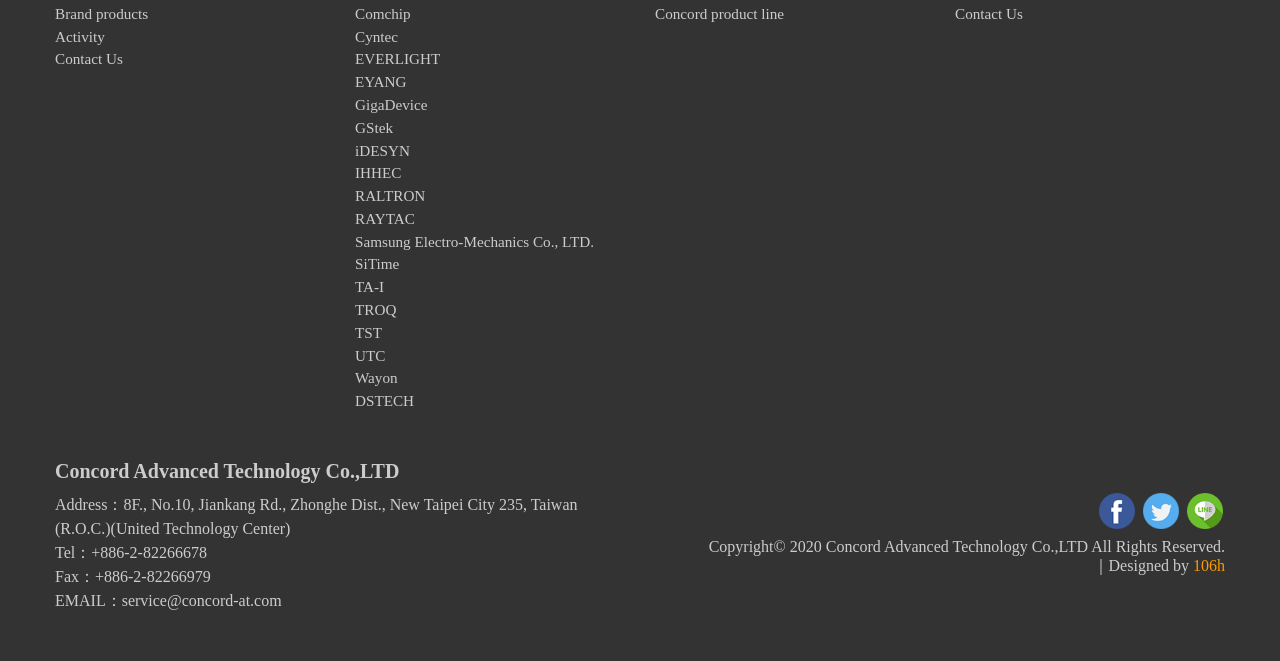Identify and provide the bounding box coordinates of the UI element described: "RAYTAC". The coordinates should be formatted as [left, top, right, bottom], with each number being a float between 0 and 1.

[0.277, 0.318, 0.324, 0.343]